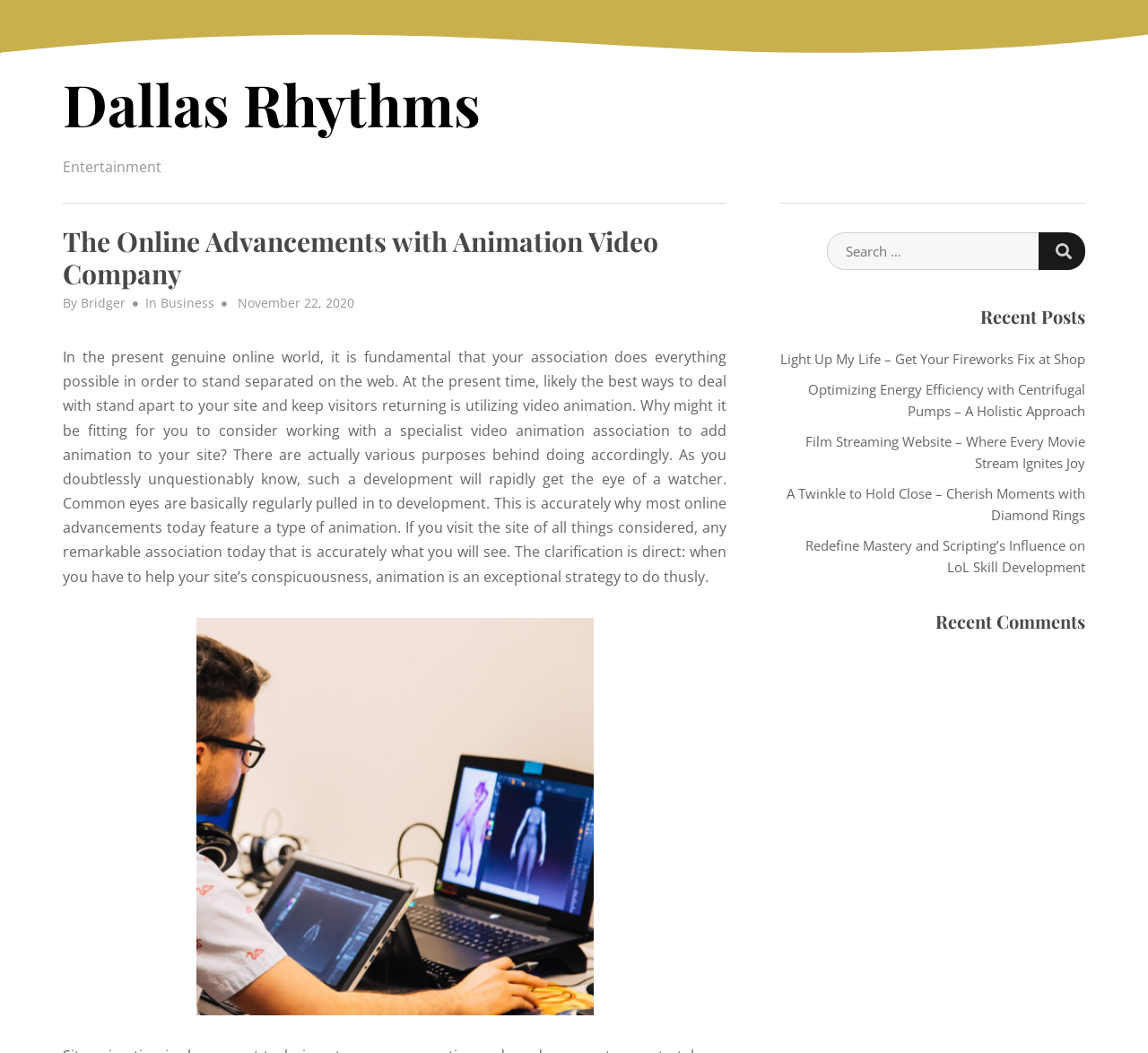Construct a thorough caption encompassing all aspects of the webpage.

The webpage is about Dallas Rhythms, an online animation video company. At the top, there is a logo image, followed by a link to "Dallas Rhythms" and another link to "Entertainment". Below these links, there is a header section with the company name "The Online Advancements with Animation Video Company" and a subheading "By Bridger in Business". The date "November 22, 2020" is also displayed in this section.

The main content of the webpage is a long paragraph of text that discusses the importance of video animation in online marketing. The text explains how animation can help a website stand out and attract visitors. There is also an image related to animation video company below the text.

On the right side of the webpage, there is a complementary section with a search bar and a heading "Recent Posts". Below the search bar, there are five links to recent posts with titles such as "Light Up My Life – Get Your Fireworks Fix at Shop" and "Redefine Mastery and Scripting’s Influence on LoL Skill Development". Further down, there is a heading "Recent Comments", but no comments are displayed.